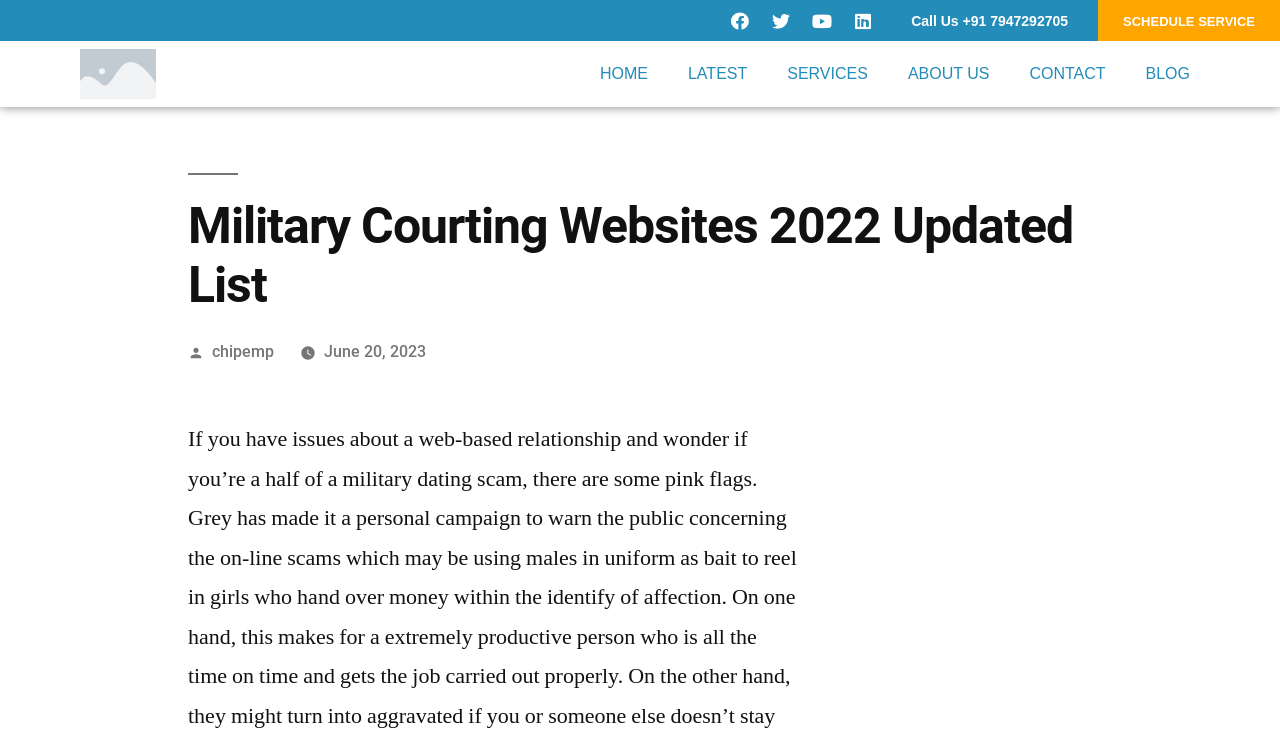Please provide a comprehensive response to the question based on the details in the image: What is the date of the latest article?

I looked for a date on the webpage and found it in the link 'June 20, 2023', which is located below the main heading.